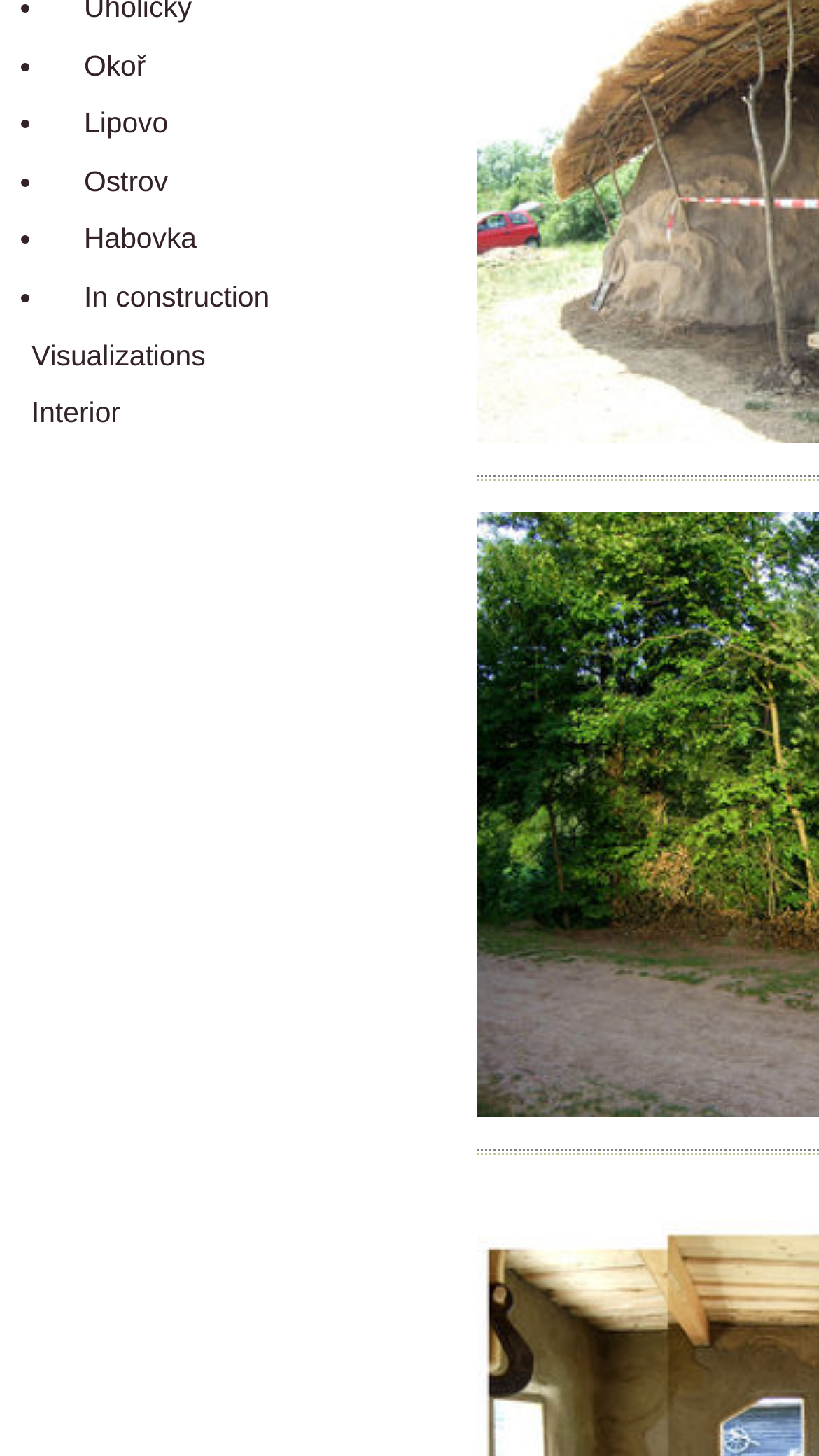Please determine the bounding box coordinates for the UI element described here. Use the format (top-left x, top-left y, bottom-right x, bottom-right y) with values bounded between 0 and 1: In construction

[0.064, 0.185, 0.464, 0.224]